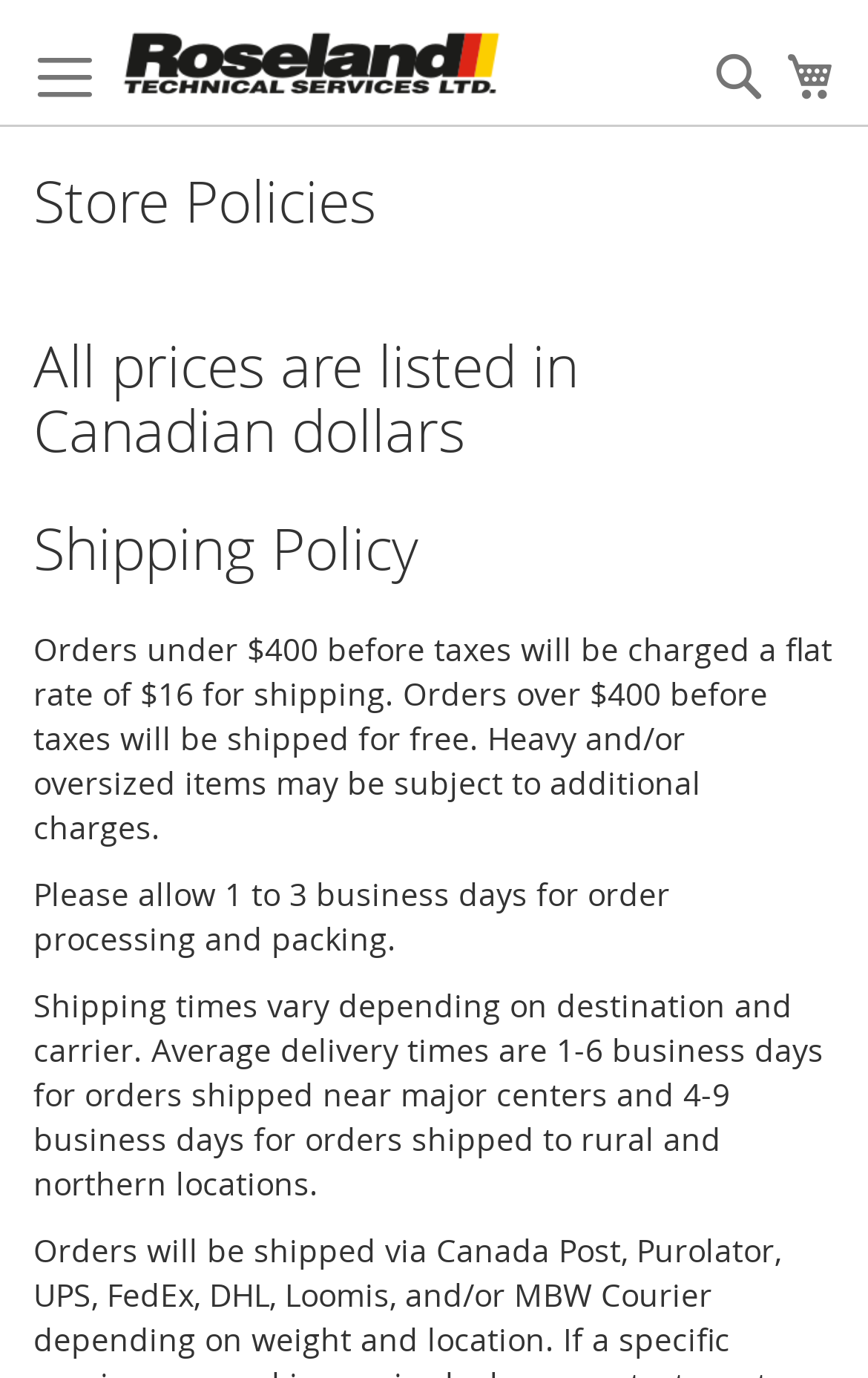What is the shipping policy for orders under $400?
Carefully analyze the image and provide a detailed answer to the question.

According to the webpage, specifically the StaticText 'Orders under $400 before taxes will be charged a flat rate of $16 for shipping...', the shipping policy for orders under $400 is a flat rate of $16.